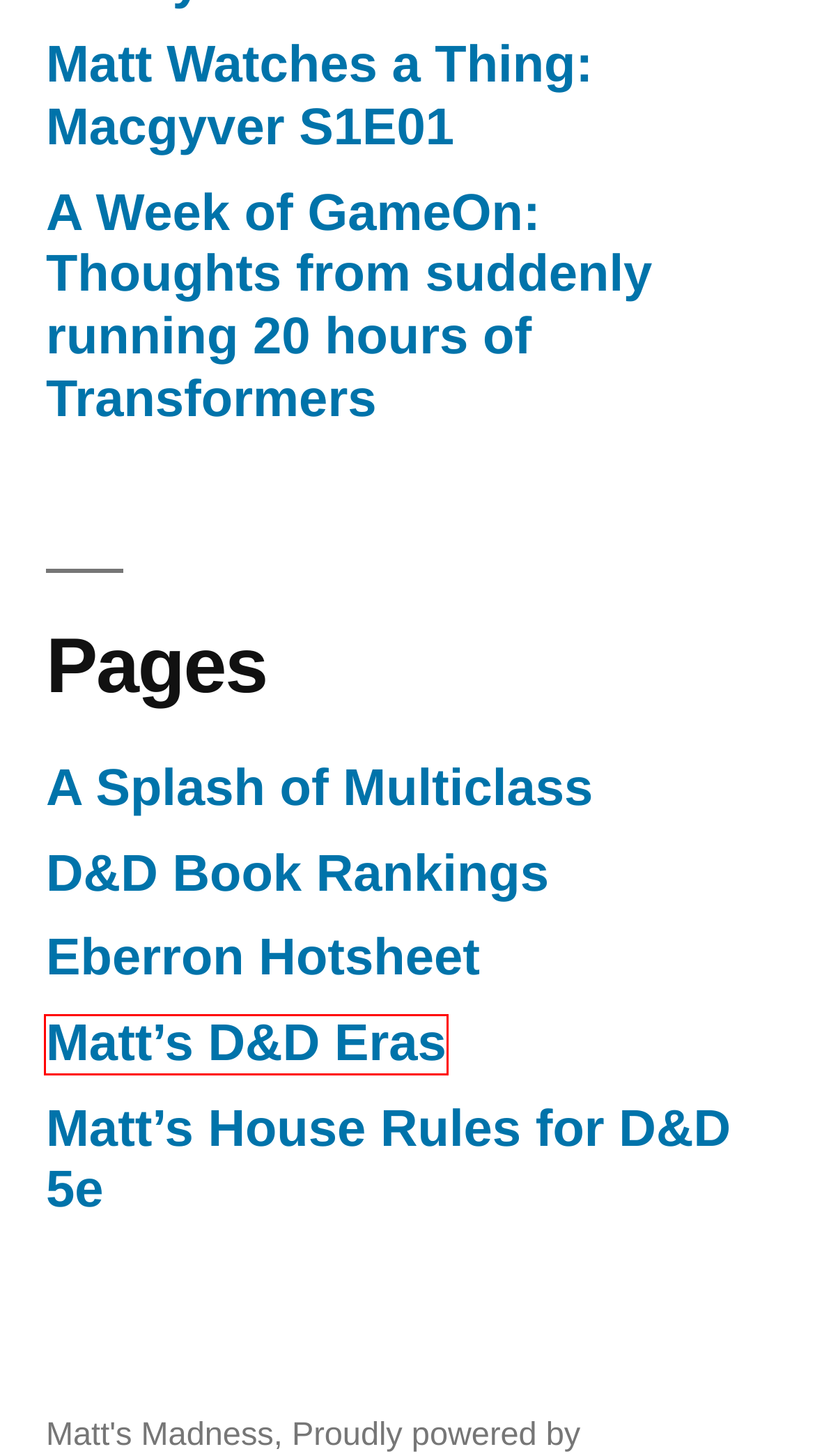Analyze the screenshot of a webpage that features a red rectangle bounding box. Pick the webpage description that best matches the new webpage you would see after clicking on the element within the red bounding box. Here are the candidates:
A. Matt’s House Rules for D&D 5e – Matt's Madness
B. Matt Watches a Thing: Macgyver S1E01 – Matt's Madness
C. A Splash of Multiclass – Matt's Madness
D. Matt’s D&D Eras – Matt's Madness
E. A Week of GameOn: Thoughts from suddenly running 20 hours of Transformers – Matt's Madness
F. Eberron Hotsheet – Matt's Madness
G. Matt's Madness – D&D, Comics, and Things
H. D&D Book Rankings – Matt's Madness

D